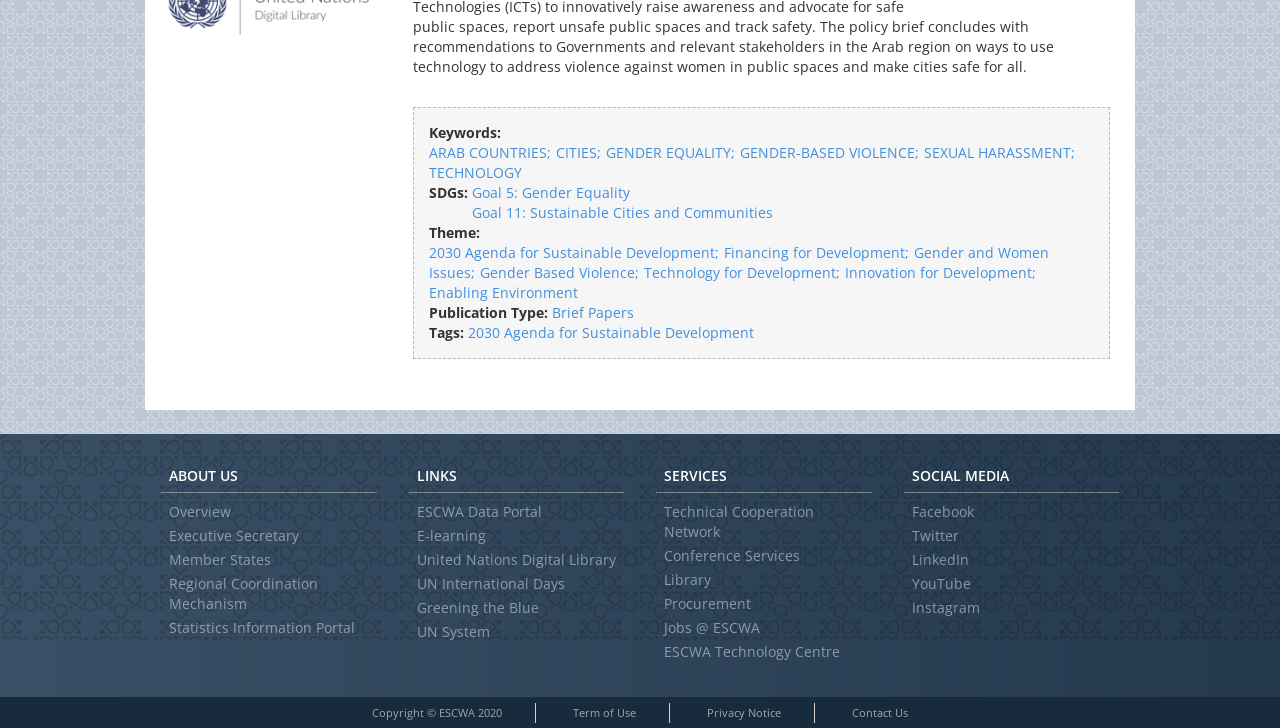Using the provided element description: "United Nations Digital Library", identify the bounding box coordinates. The coordinates should be four floats between 0 and 1 in the order [left, top, right, bottom].

[0.319, 0.752, 0.488, 0.785]